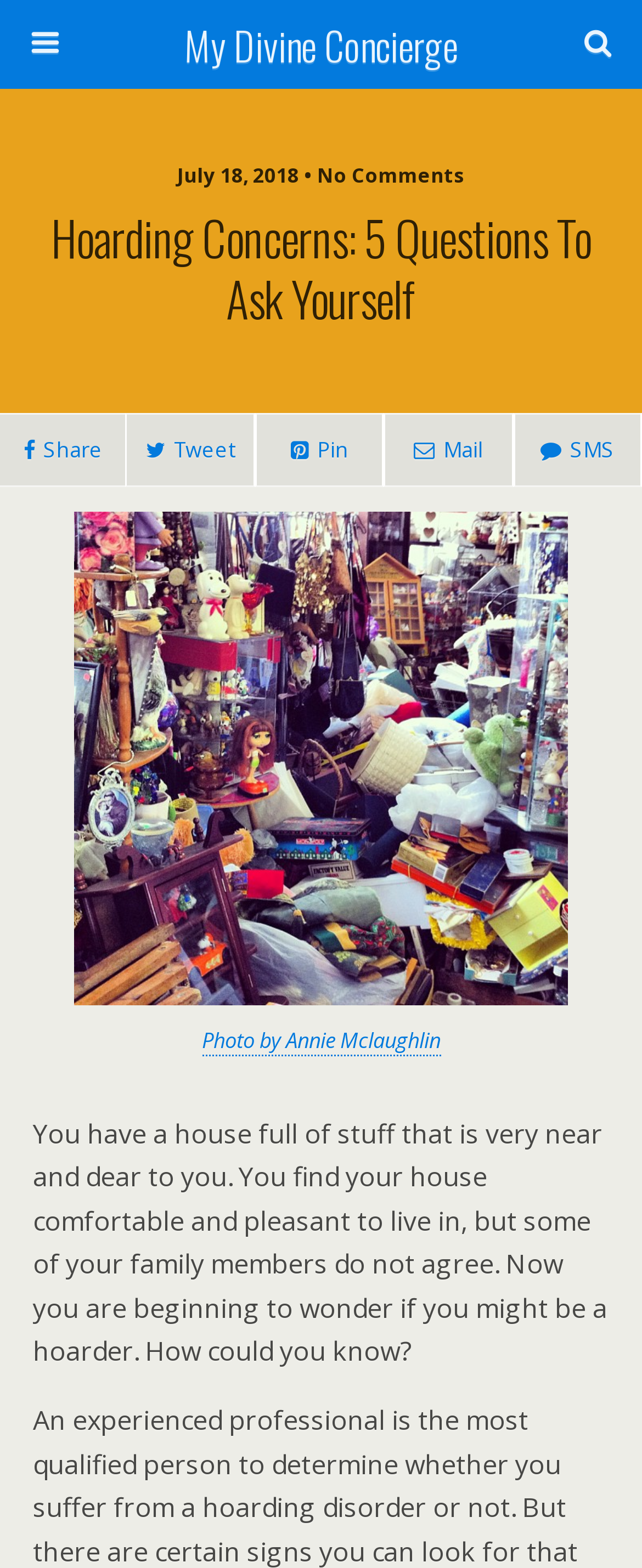Please locate the bounding box coordinates of the element that should be clicked to complete the given instruction: "View the photo".

[0.115, 0.327, 0.885, 0.641]